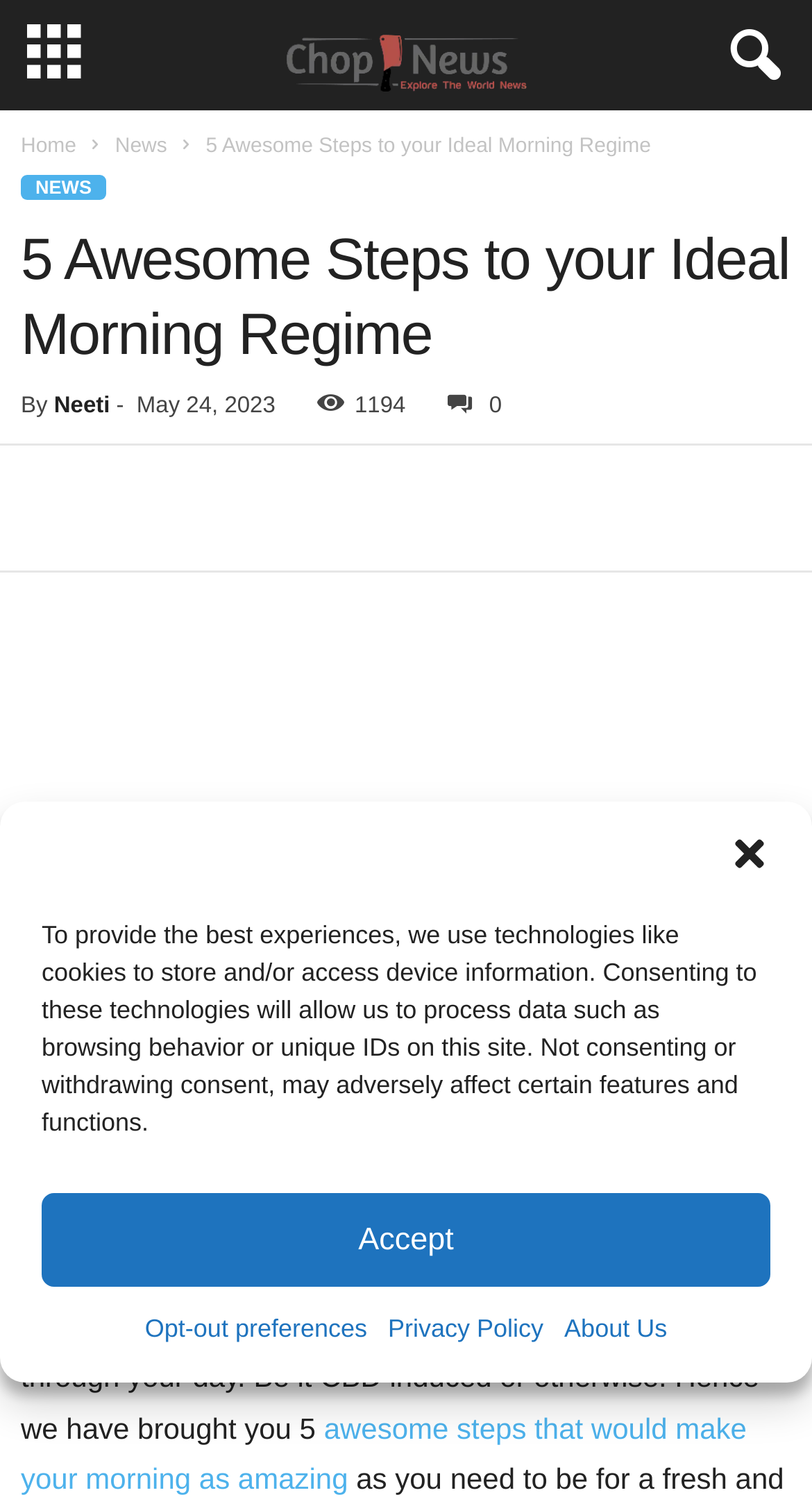Please specify the coordinates of the bounding box for the element that should be clicked to carry out this instruction: "Go to Home page". The coordinates must be four float numbers between 0 and 1, formatted as [left, top, right, bottom].

[0.026, 0.09, 0.094, 0.105]